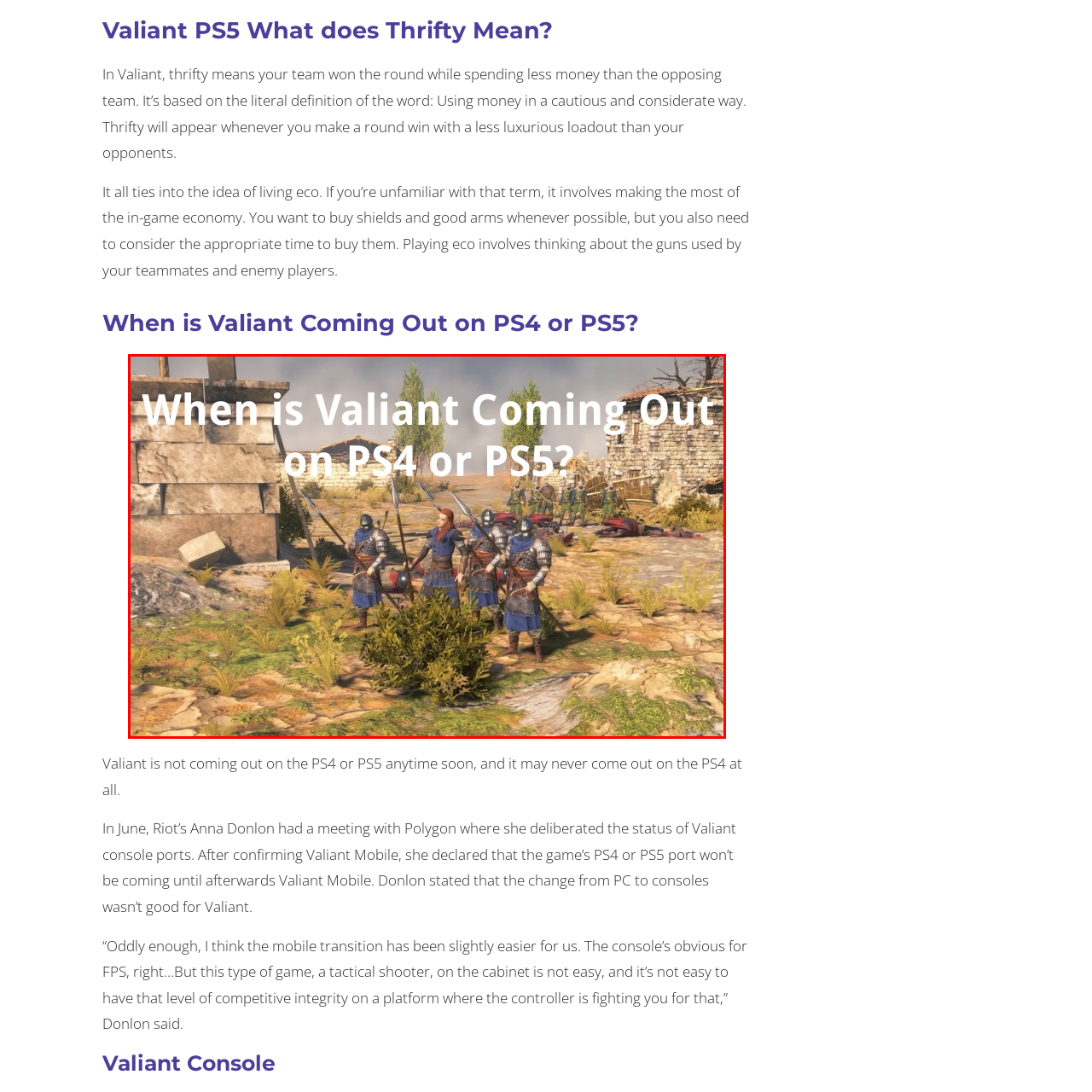What is the attire of the warriors in the image?
Focus on the image highlighted by the red bounding box and deliver a thorough explanation based on what you see.

The four warriors in the image are dressed in detailed, historical attire, complete with shields and weaponry, which suggests a sense of realism and authenticity in the game.